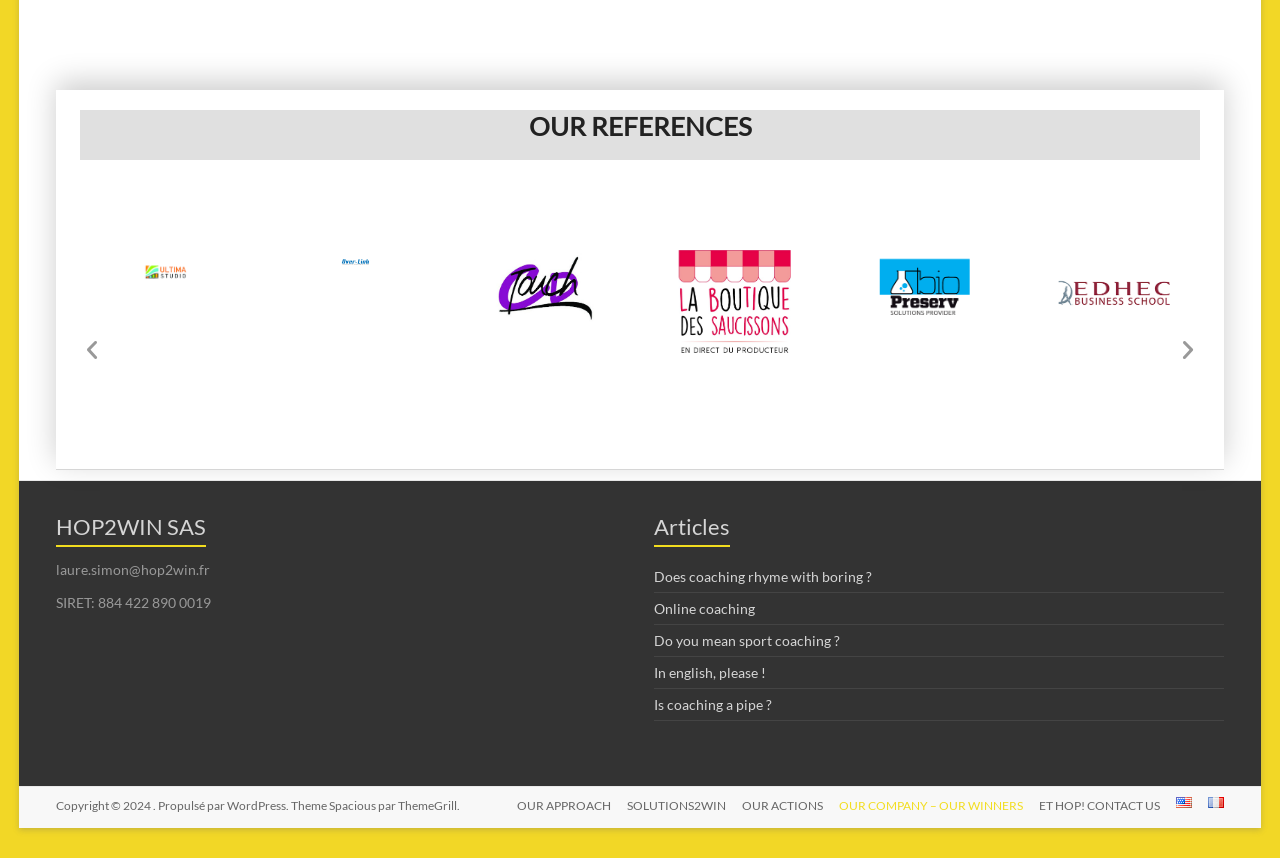Give a succinct answer to this question in a single word or phrase: 
What is the SIRET number mentioned in the footer?

884 422 890 0019